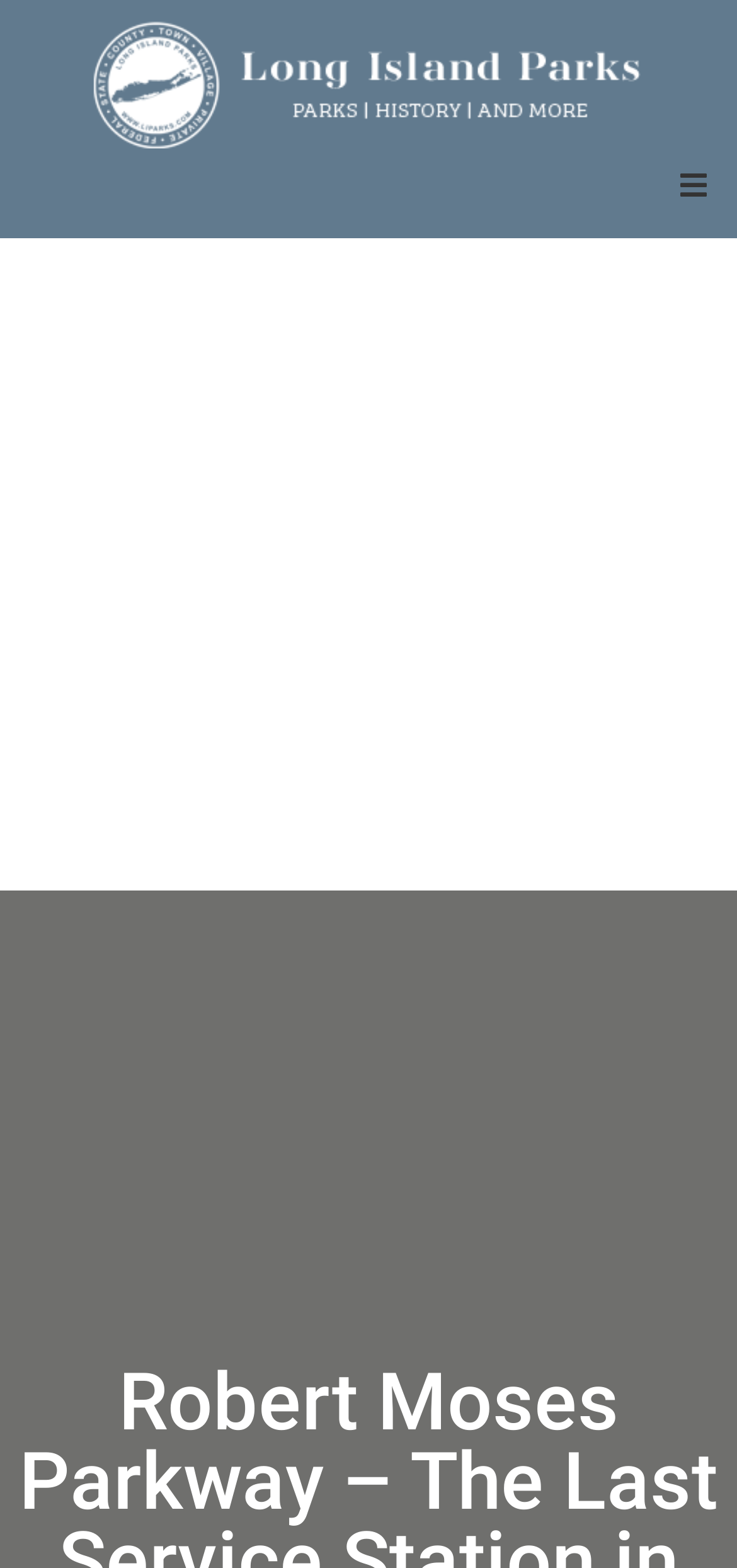Show the bounding box coordinates for the HTML element as described: "Resources".

[0.013, 0.27, 0.987, 0.335]